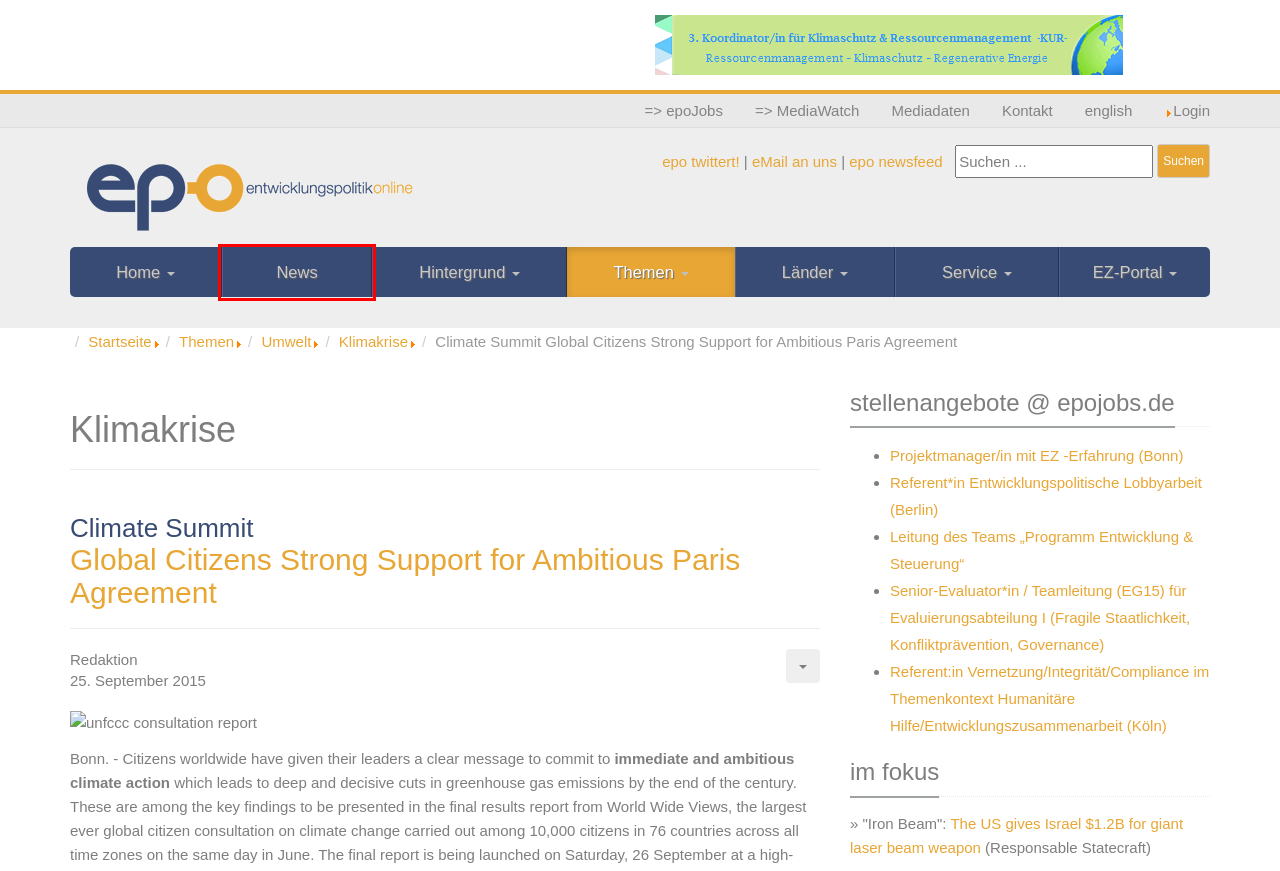Examine the screenshot of the webpage, which has a red bounding box around a UI element. Select the webpage description that best fits the new webpage after the element inside the red bounding box is clicked. Here are the choices:
A. epojobs.de Jobbörse - chronologisch - epojobs.de
B. Länder - entwicklungspolitik online
C. Service - entwicklungspolitik online
D. Hintergrund - entwicklungspolitik online
E. Umwelt - entwicklungspolitik online
F. Home - entwicklungspolitik online
G. News - entwicklungspolitik online
H. Themen - entwicklungspolitik online

G